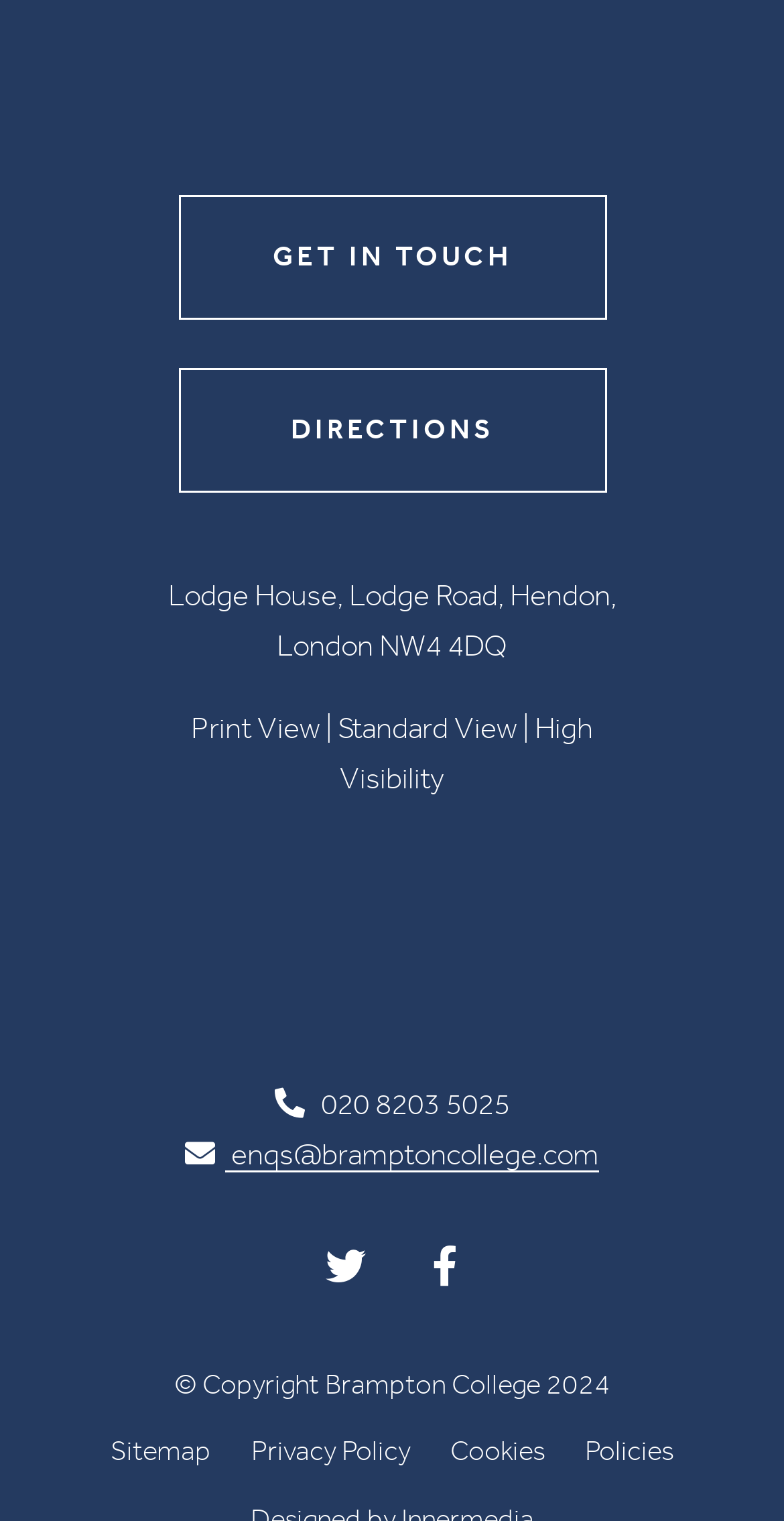Determine the bounding box coordinates of the UI element described below. Use the format (top-left x, top-left y, bottom-right x, bottom-right y) with floating point numbers between 0 and 1: High Visibility

[0.433, 0.466, 0.756, 0.524]